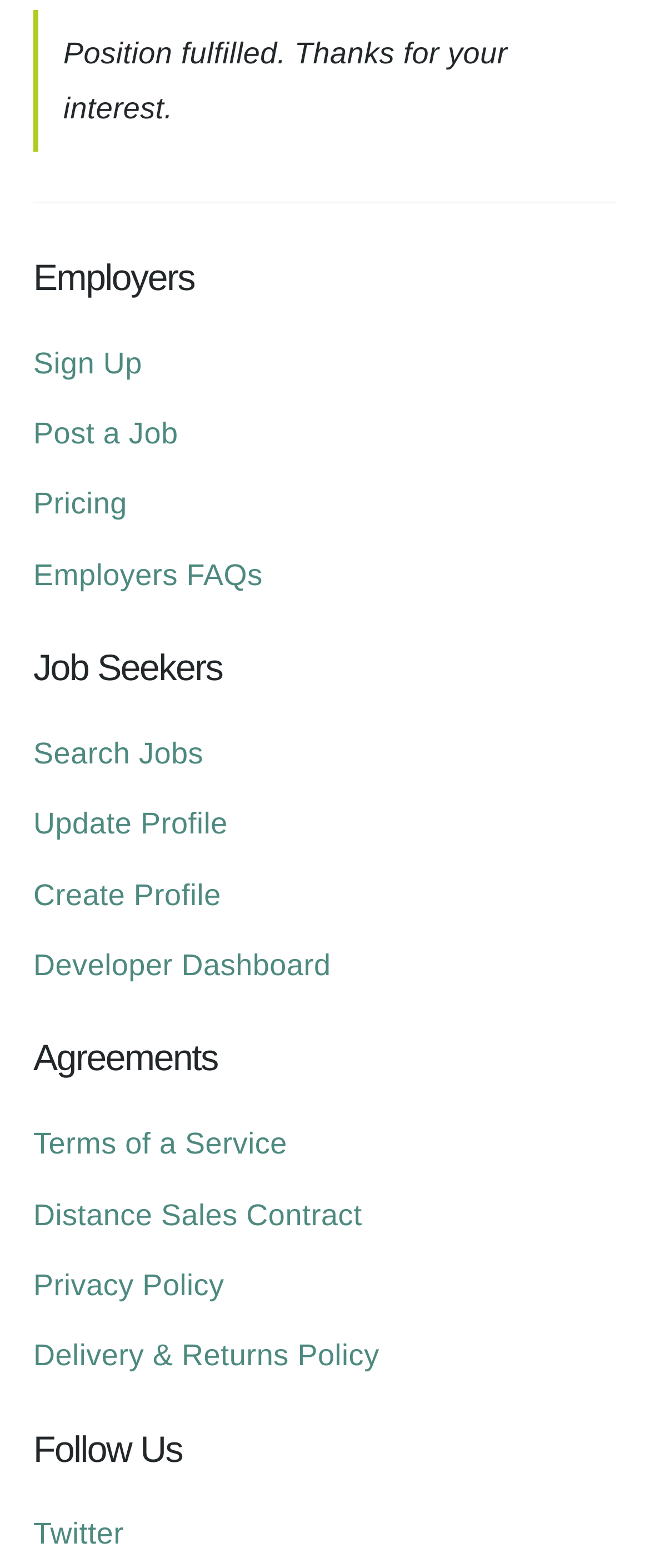Highlight the bounding box coordinates of the element that should be clicked to carry out the following instruction: "Sign Up". The coordinates must be given as four float numbers ranging from 0 to 1, i.e., [left, top, right, bottom].

[0.051, 0.221, 0.219, 0.242]